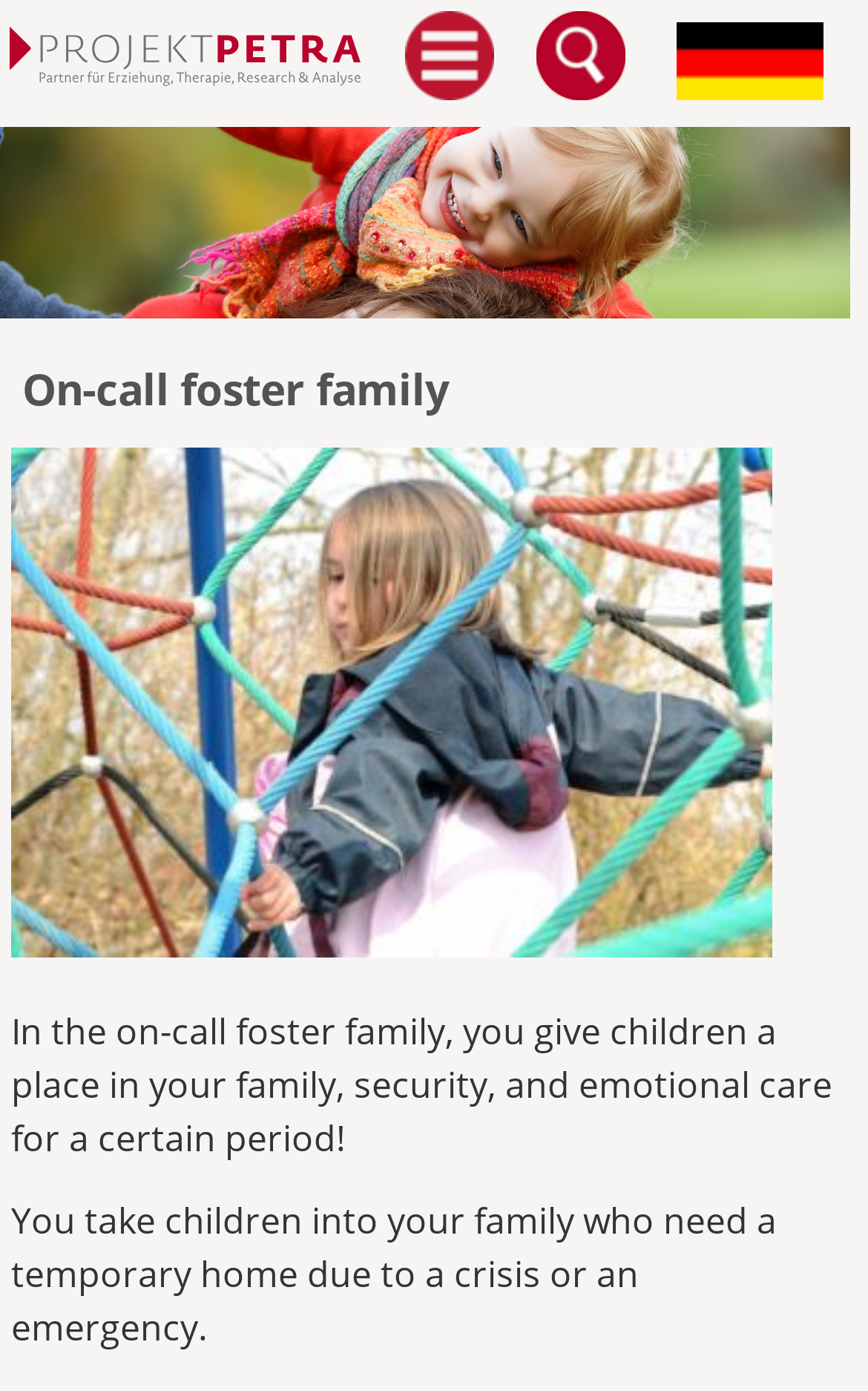What is the purpose of an on-call foster family?
From the image, provide a succinct answer in one word or a short phrase.

Temporary home for children